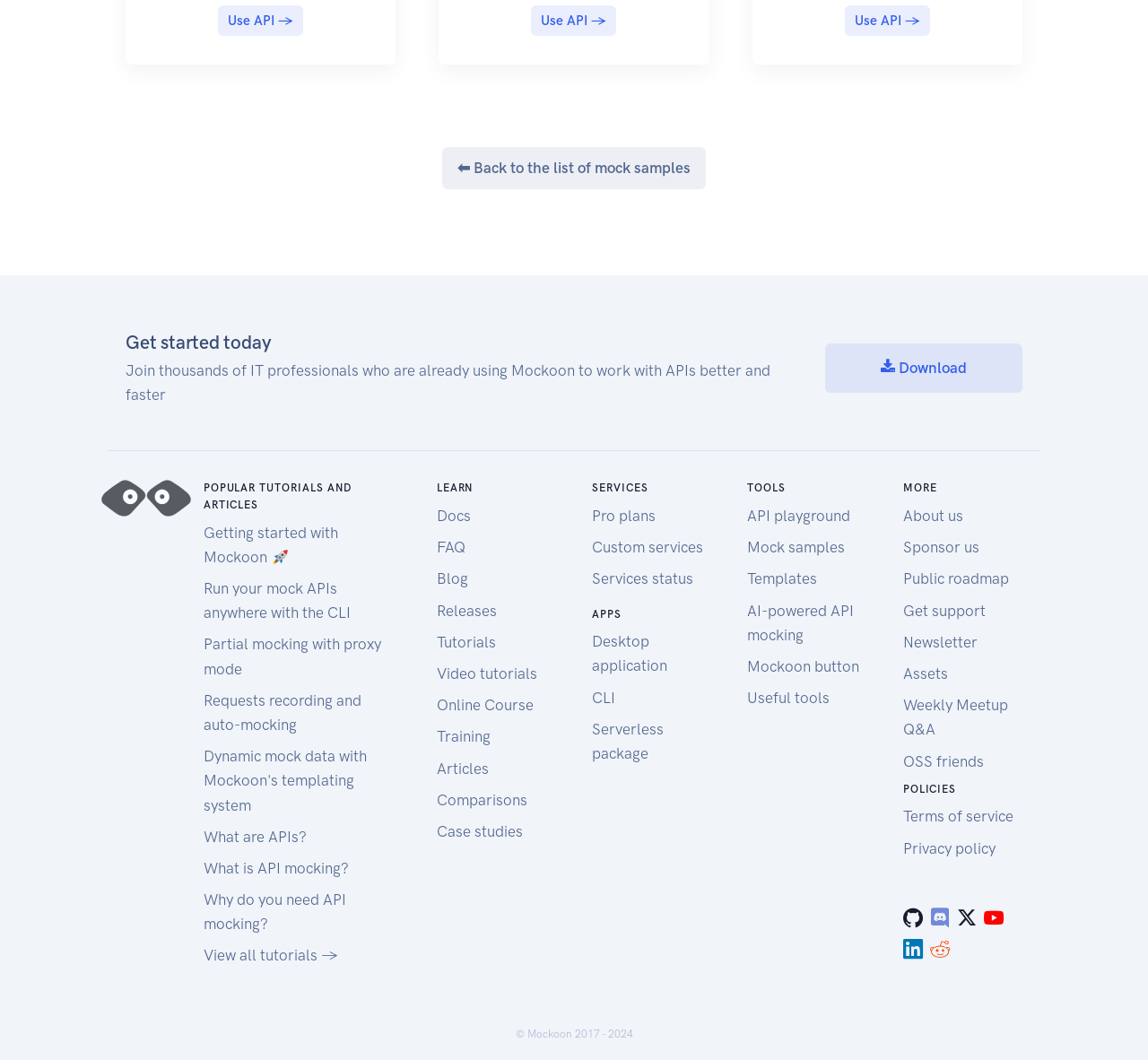Please analyze the image and give a detailed answer to the question:
What is the topic of the tutorials listed under 'POPULAR TUTORIALS AND ARTICLES'?

The tutorials listed under 'POPULAR TUTORIALS AND ARTICLES' have titles such as 'Getting started with Mockoon', 'Run your mock APIs anywhere with the CLI', and 'What are APIs?', which suggest that they are related to API mocking and its applications.